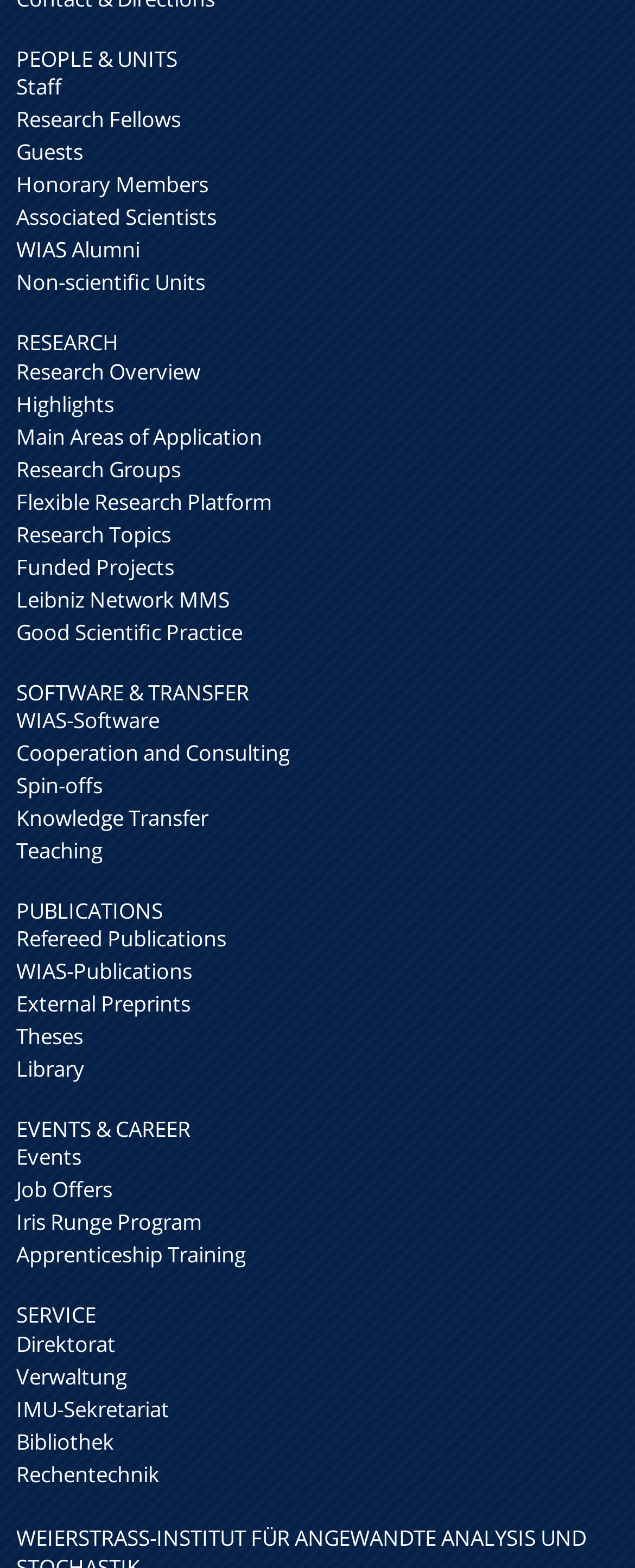Can you find the bounding box coordinates of the area I should click to execute the following instruction: "Explore WIAS software"?

[0.026, 0.45, 0.251, 0.468]